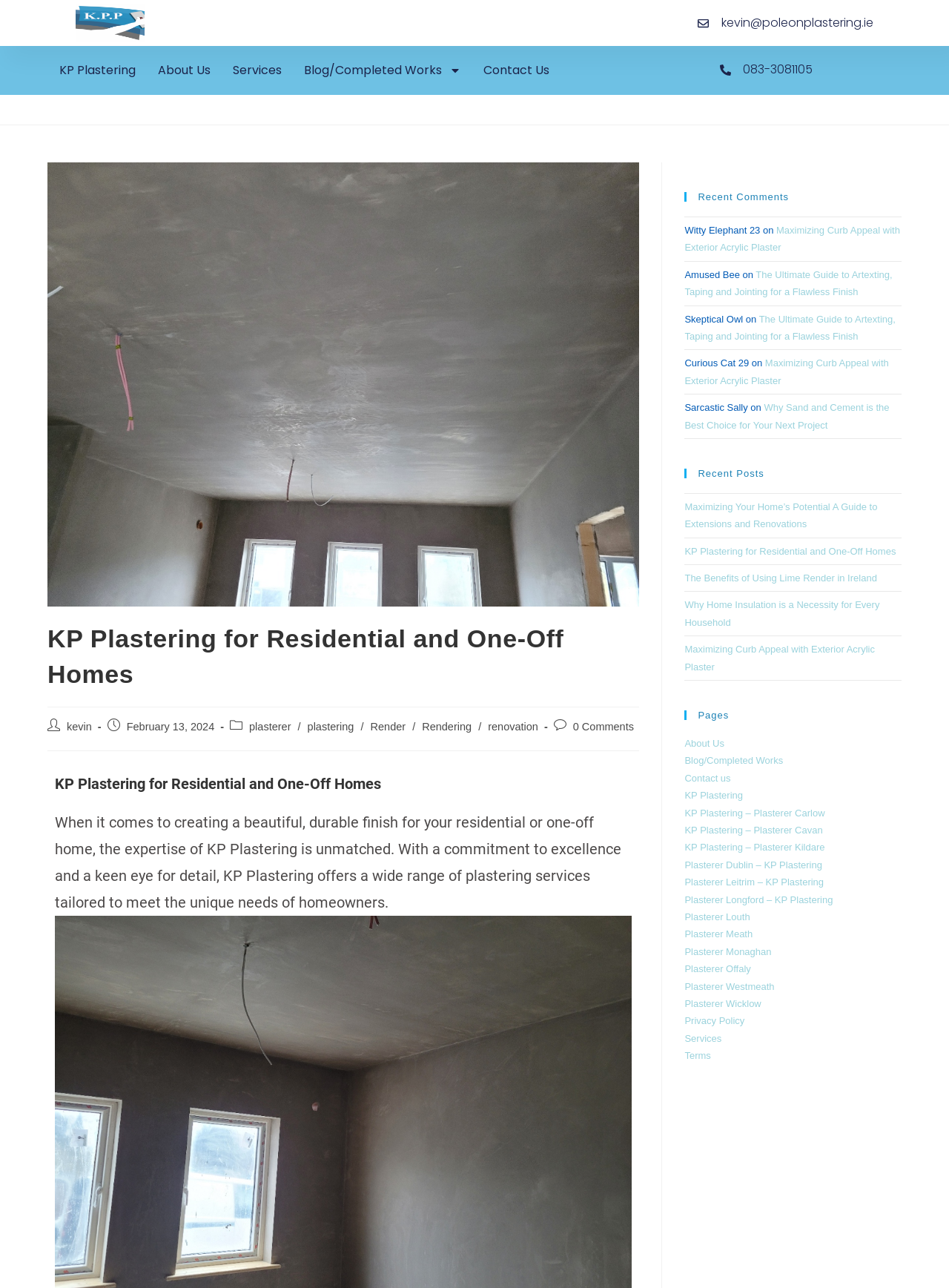Utilize the details in the image to thoroughly answer the following question: What is the topic of the recent posts?

The recent posts section on the right-hand side of the webpage lists several article titles, such as 'Maximizing Curb Appeal with Exterior Acrylic Plaster', 'The Ultimate Guide to Artexting, Taping and Jointing for a Flawless Finish', and others. These titles suggest that the recent posts are related to home improvement and plastering.